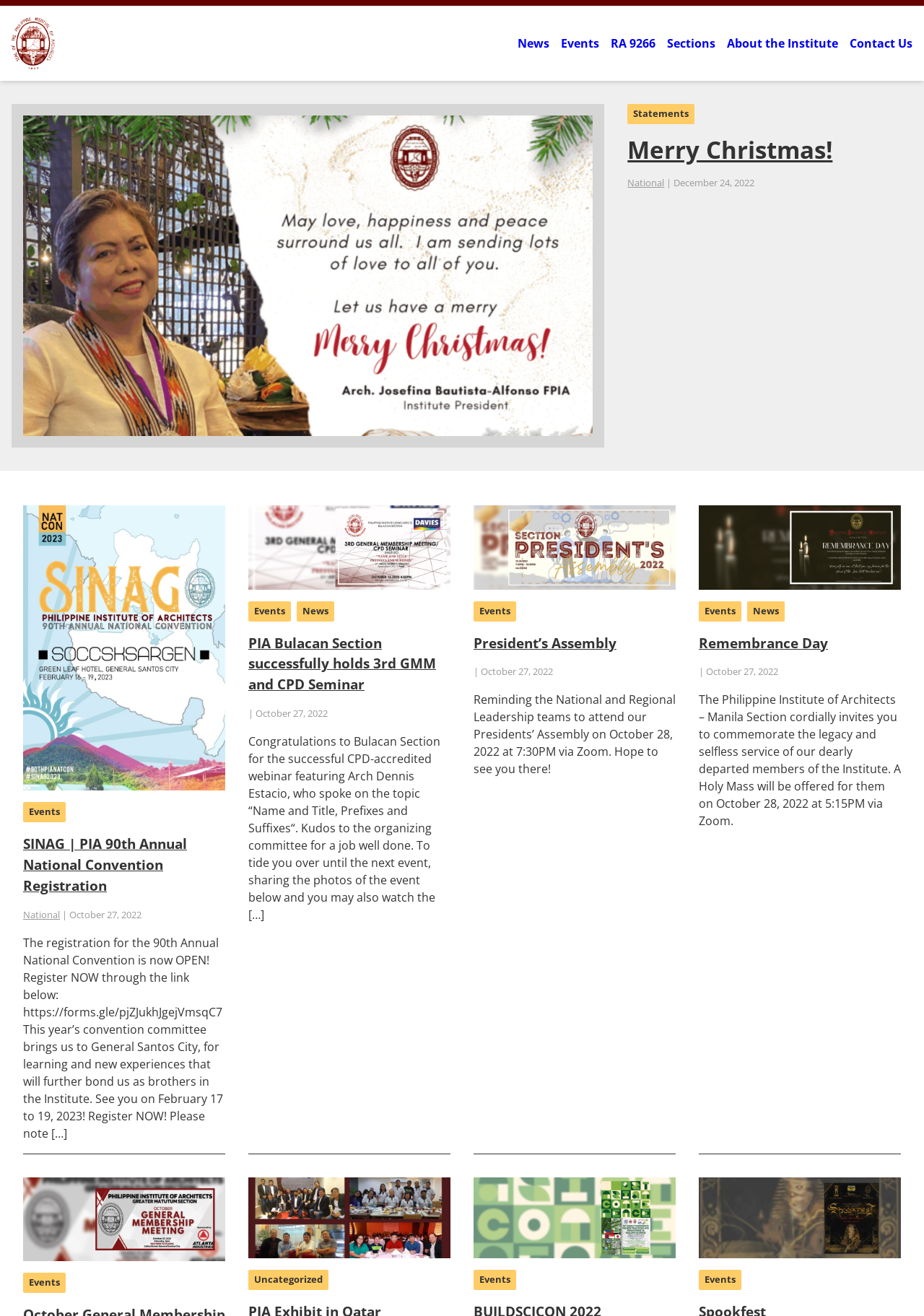Given the description of a UI element: "title="PIA Exhibit in Qatar"", identify the bounding box coordinates of the matching element in the webpage screenshot.

[0.269, 0.918, 0.488, 0.93]